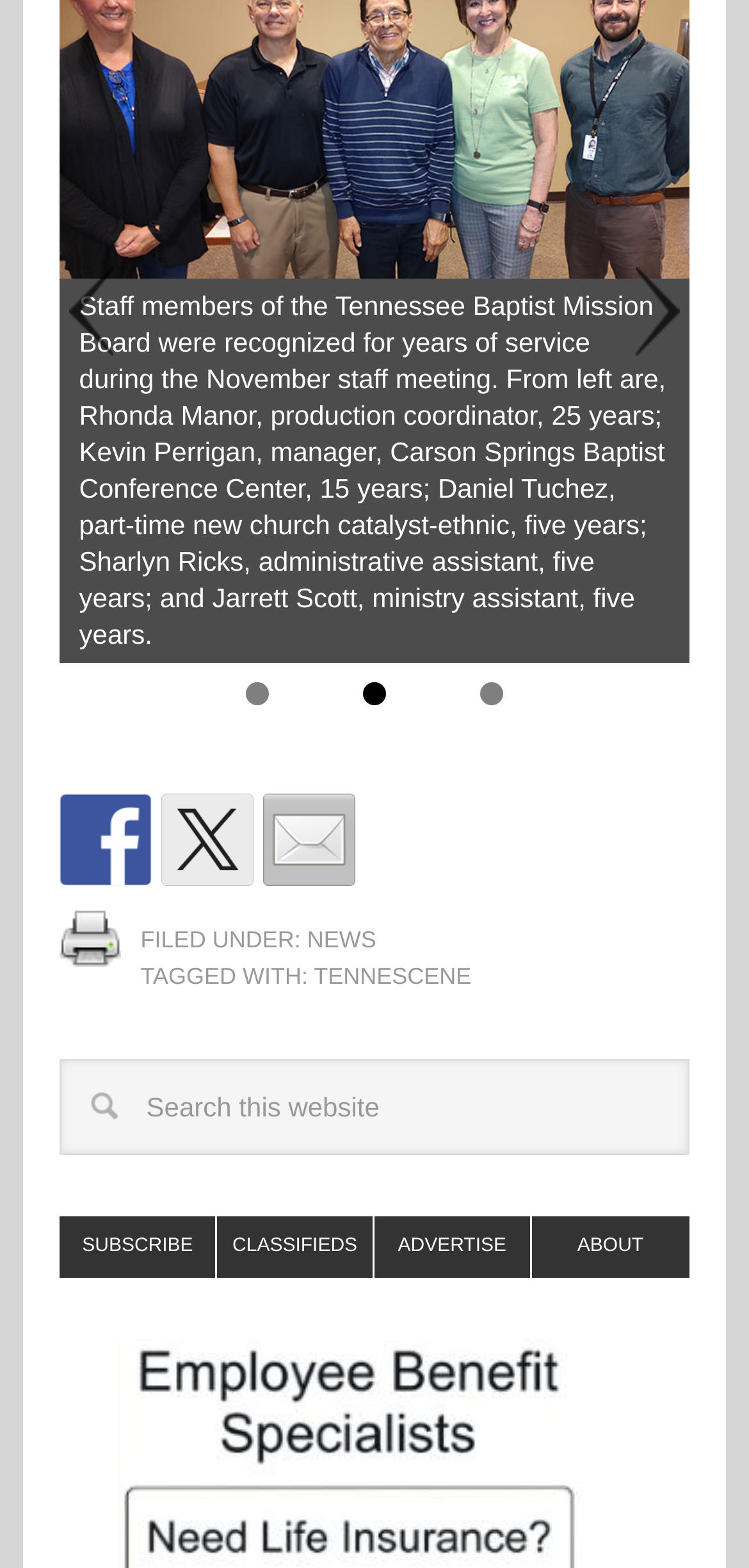Please provide a brief answer to the following inquiry using a single word or phrase:
What is the name of the church where Fred Campbell served for 22 years?

Holly Grove Baptist Church